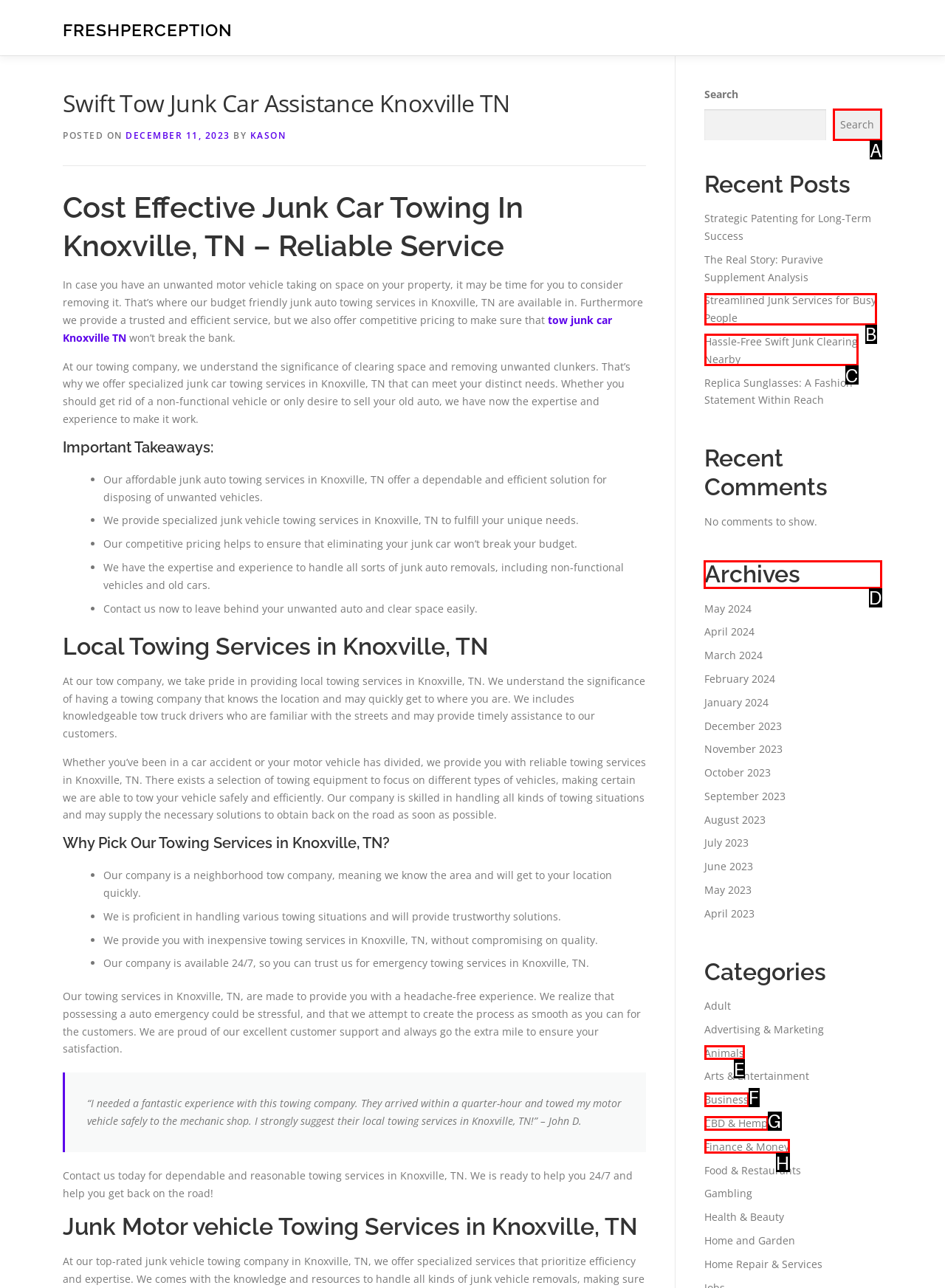Tell me which one HTML element I should click to complete the following task: View 'Archives' Answer with the option's letter from the given choices directly.

D